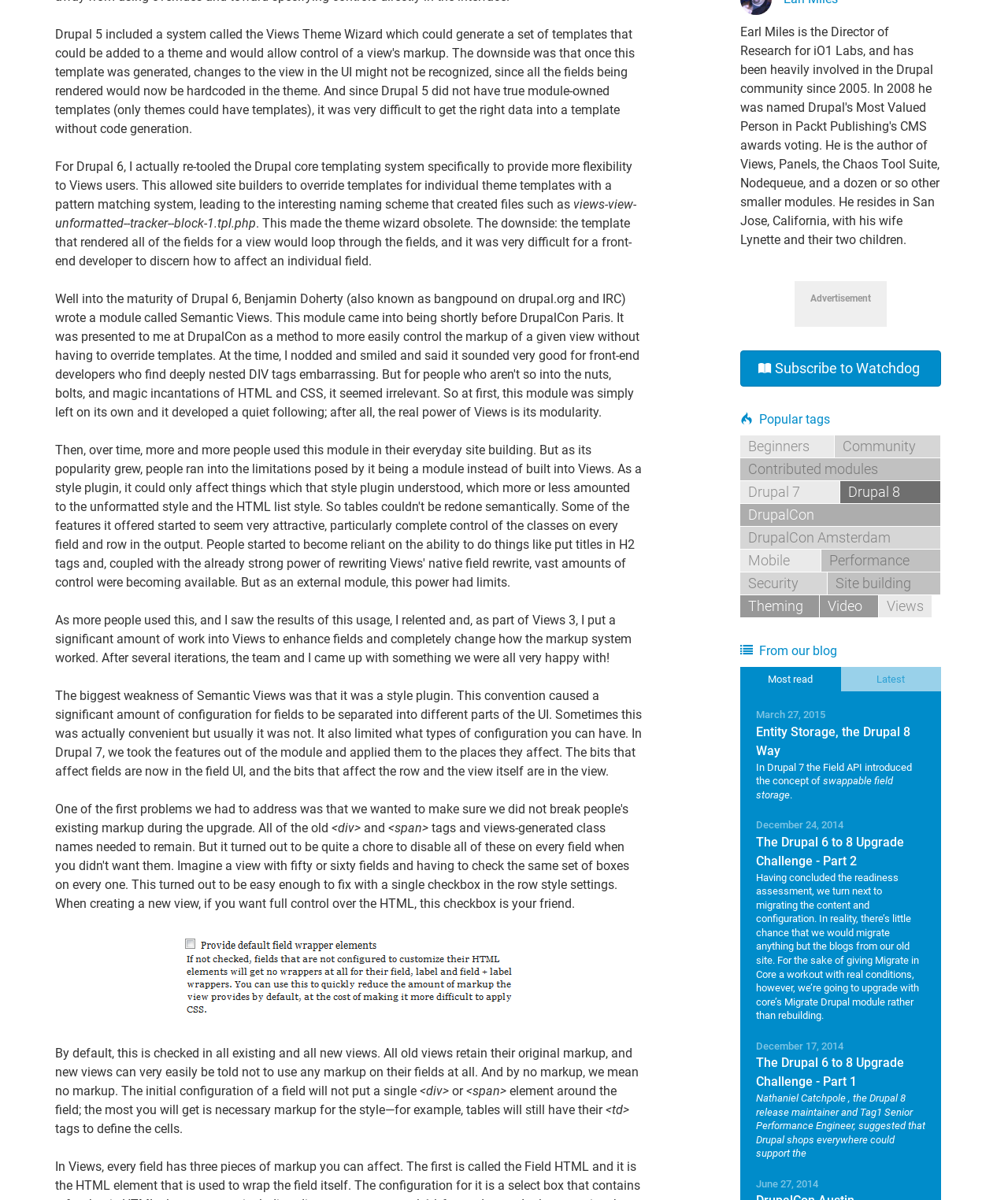Please specify the bounding box coordinates in the format (top-left x, top-left y, bottom-right x, bottom-right y), with all values as floating point numbers between 0 and 1. Identify the bounding box of the UI element described by: Community

[0.828, 0.363, 0.933, 0.381]